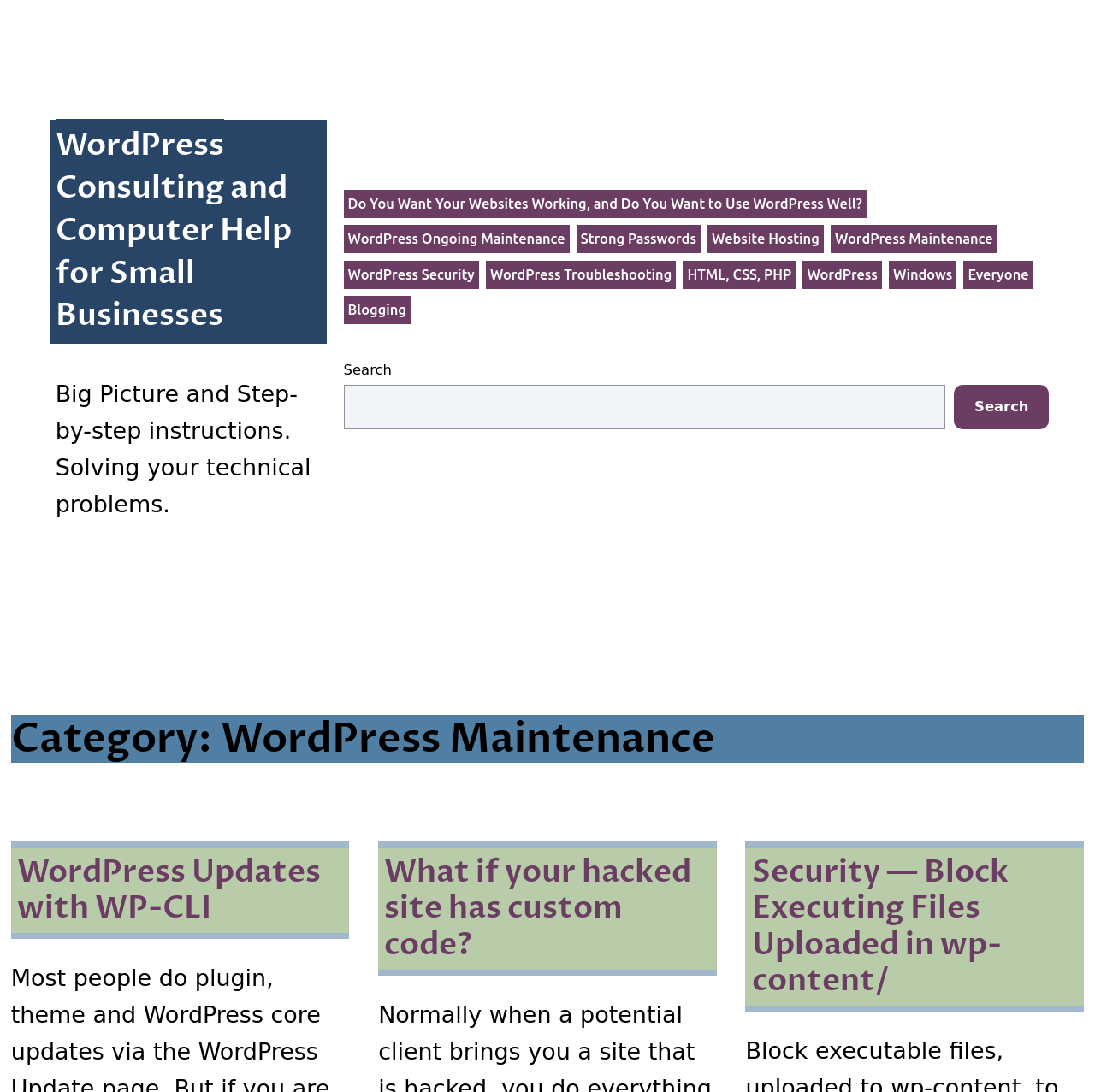Using the description: "WordPress Updates with WP-CLI", identify the bounding box of the corresponding UI element in the screenshot.

[0.01, 0.776, 0.319, 0.854]